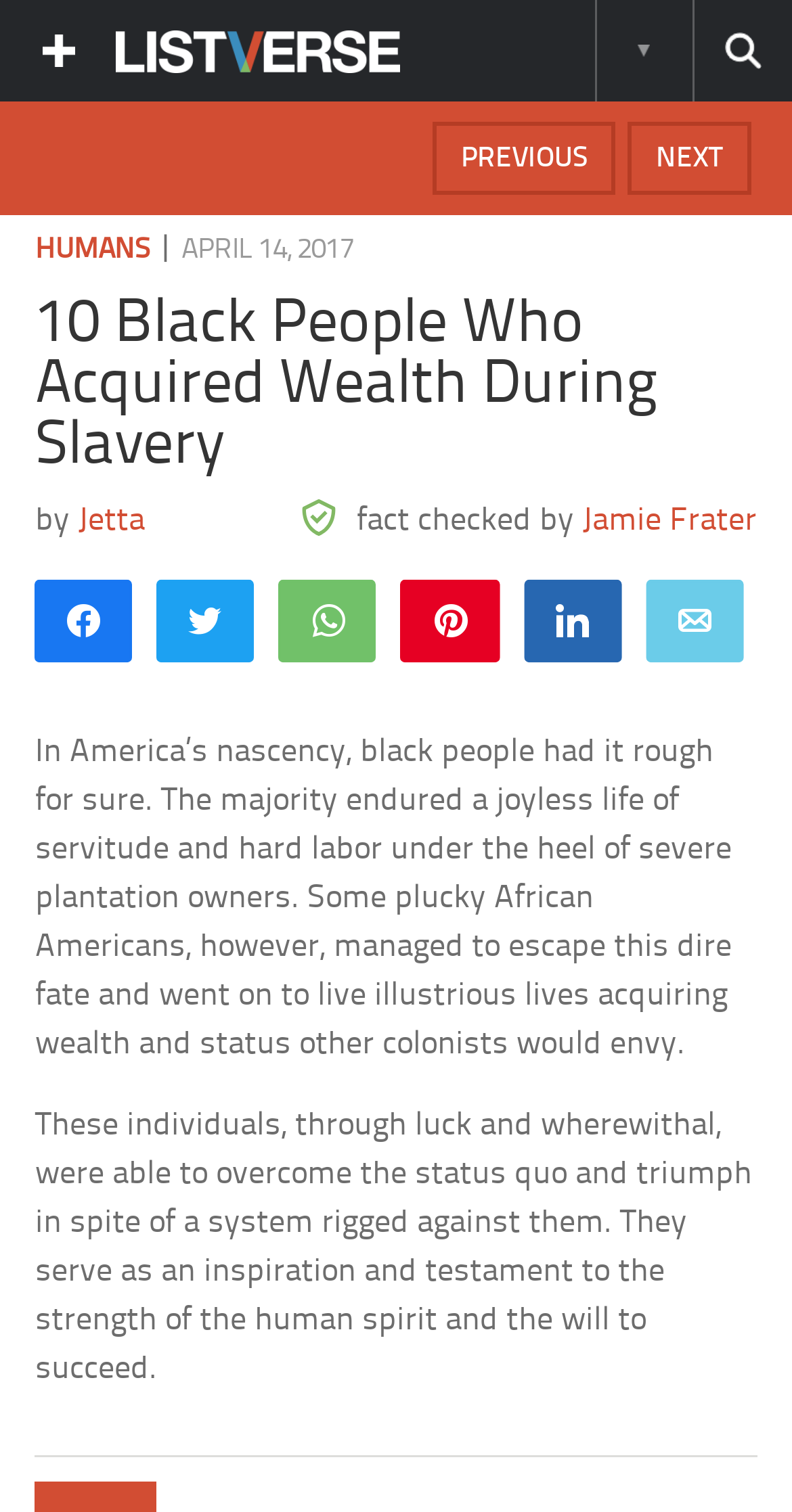Provide a one-word or short-phrase answer to the question:
How many shares does this article have?

2K